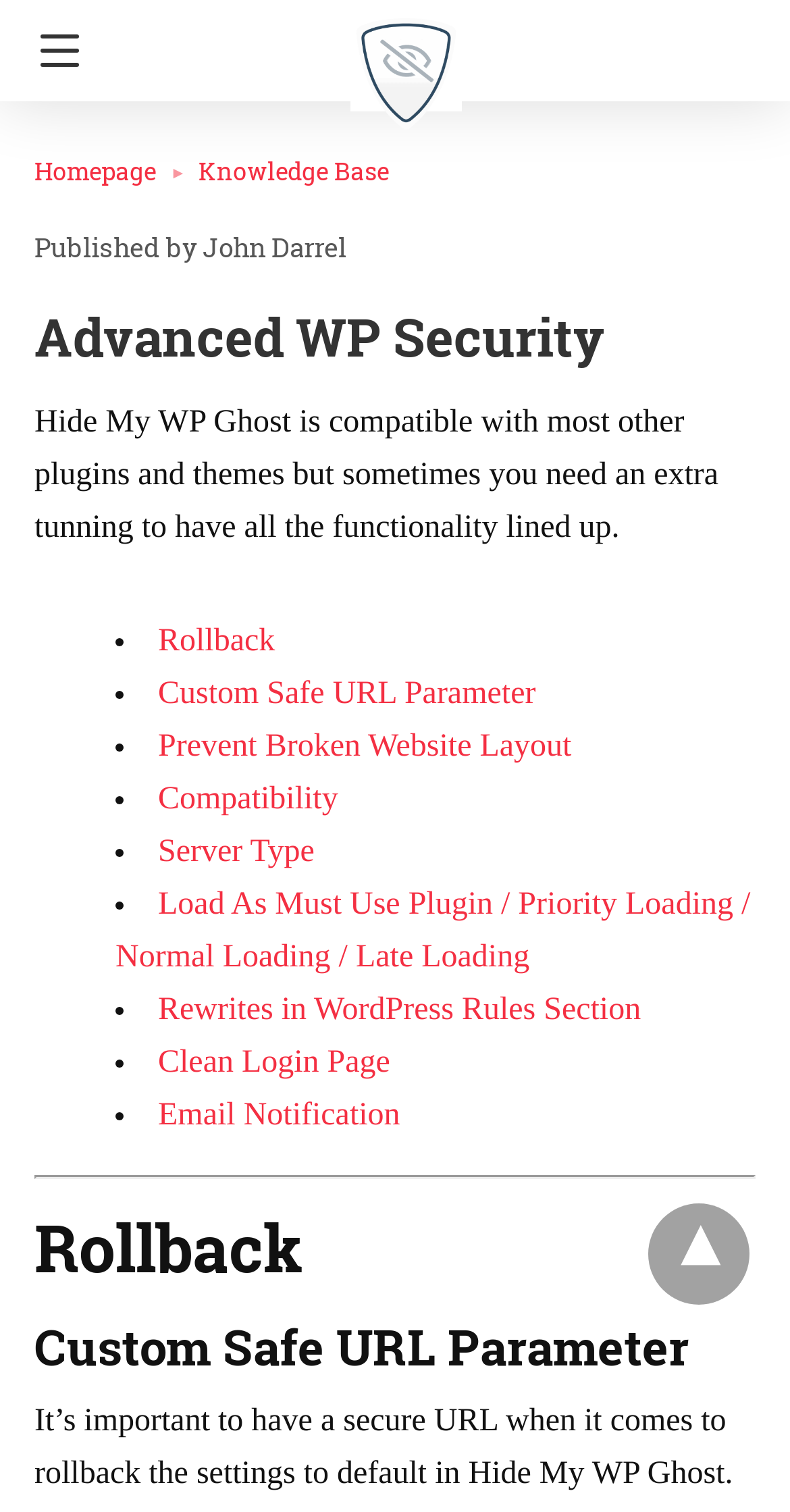Locate and provide the bounding box coordinates for the HTML element that matches this description: "Email Notification".

[0.2, 0.726, 0.506, 0.748]